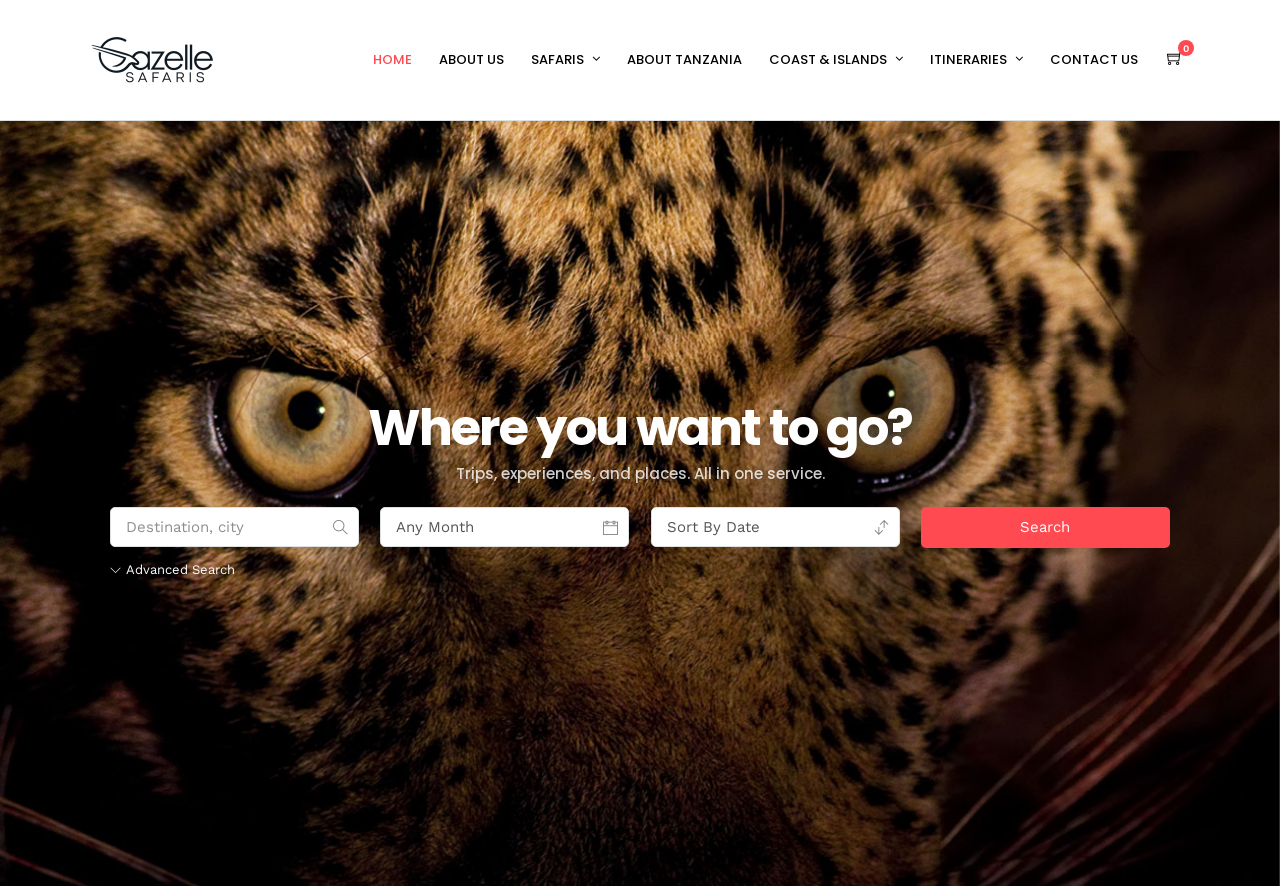Find the bounding box coordinates of the element to click in order to complete this instruction: "Click on HOME". The bounding box coordinates must be four float numbers between 0 and 1, denoted as [left, top, right, bottom].

[0.291, 0.026, 0.335, 0.11]